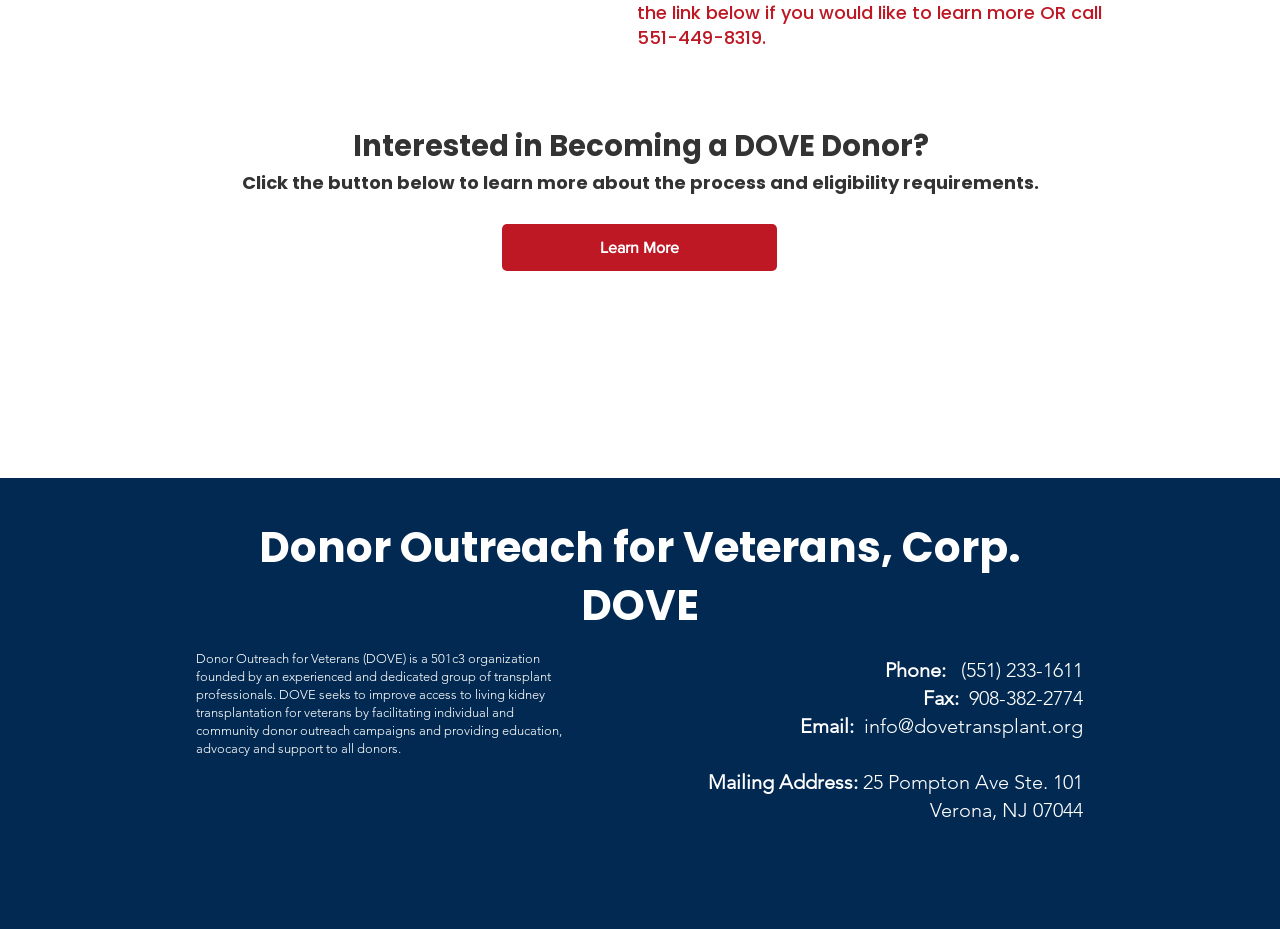What is the name of the organization?
Please ensure your answer is as detailed and informative as possible.

The name of the organization can be found in the heading element 'Donor Outreach for Veterans, Corp. DOVE' which is located at the top of the webpage.